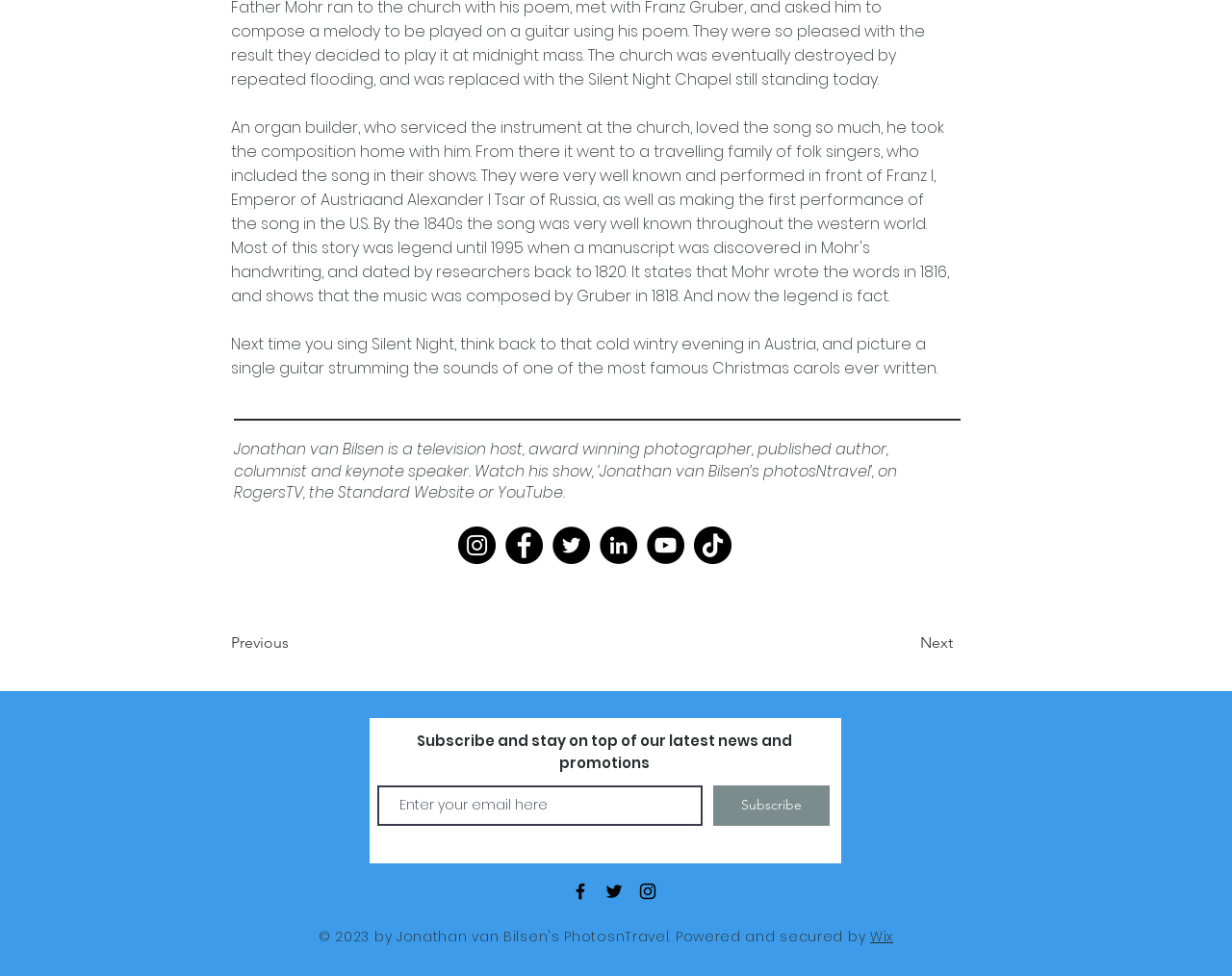Who took the song composition home from the church?
Refer to the screenshot and respond with a concise word or phrase.

An organ builder